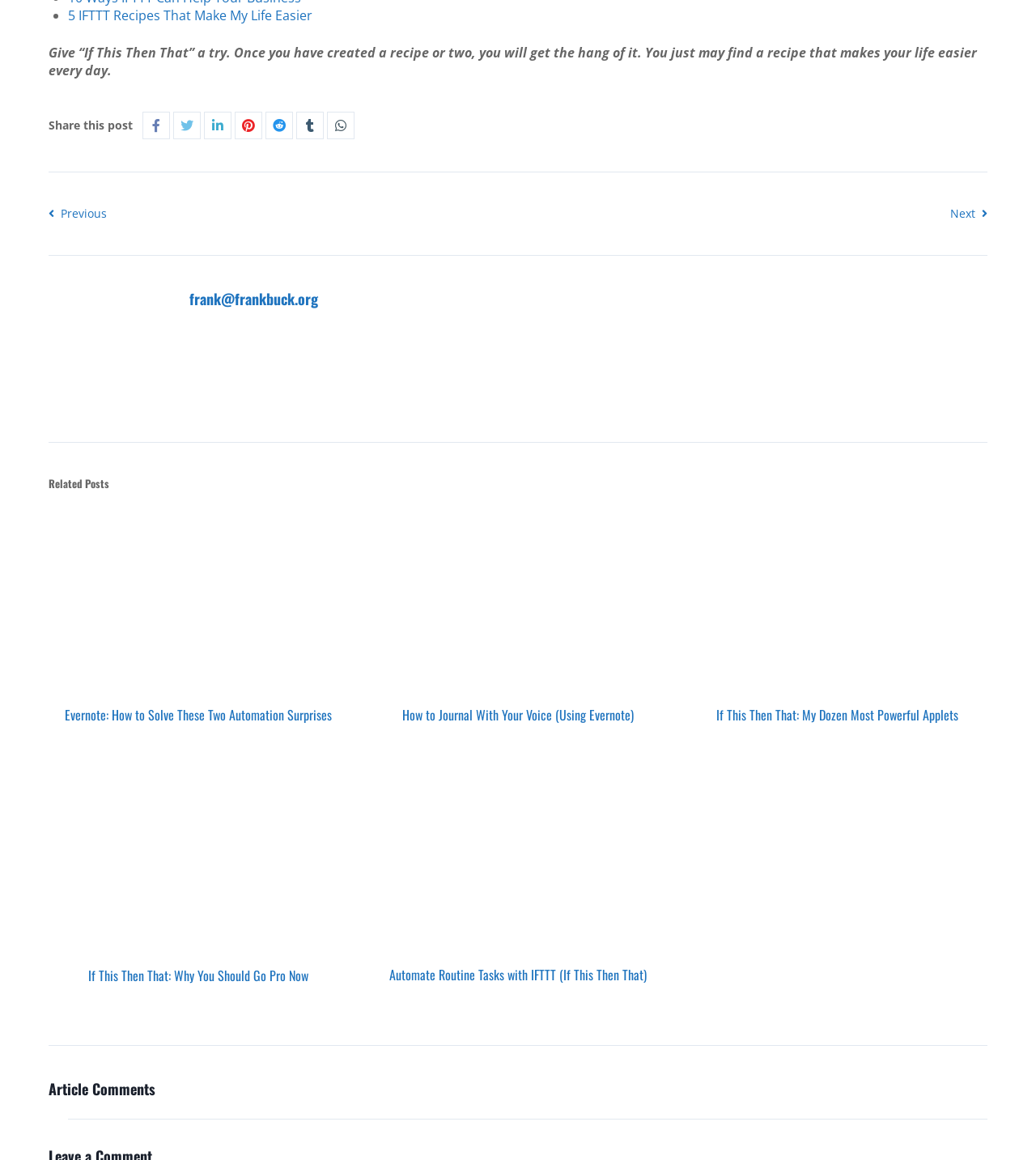Identify the bounding box coordinates for the element you need to click to achieve the following task: "Click on 'Previous'". Provide the bounding box coordinates as four float numbers between 0 and 1, in the form [left, top, right, bottom].

[0.047, 0.176, 0.103, 0.192]